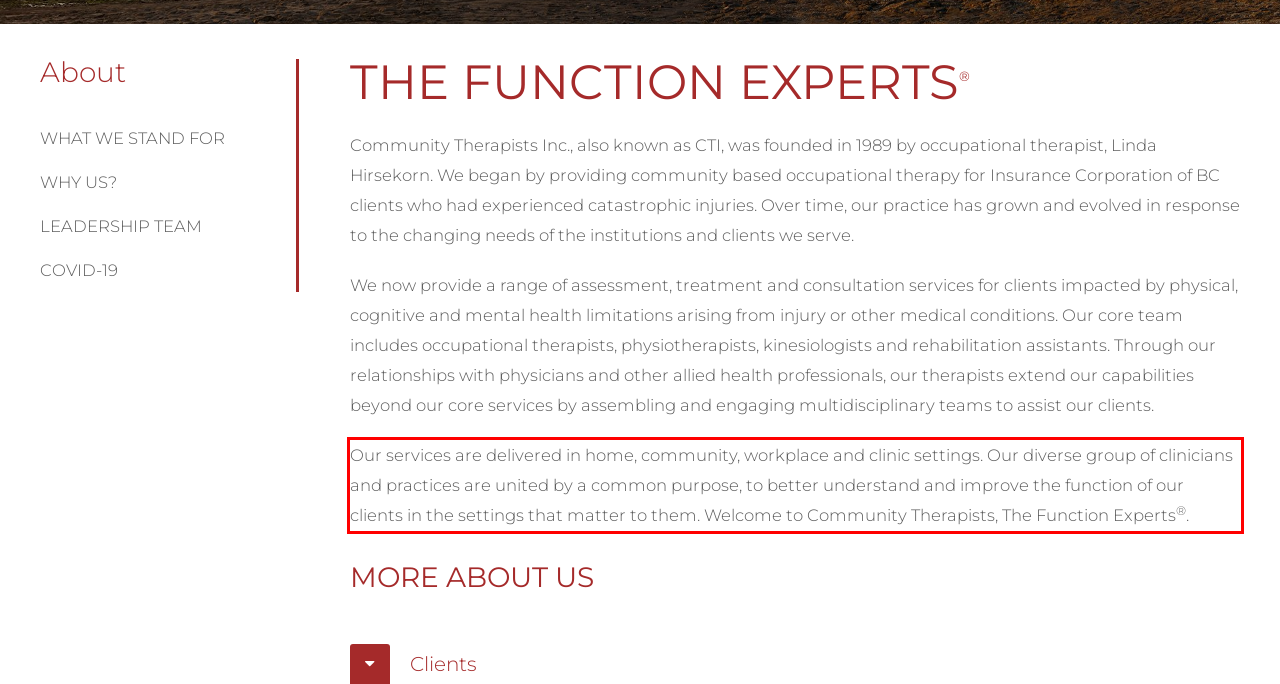You are provided with a screenshot of a webpage that includes a red bounding box. Extract and generate the text content found within the red bounding box.

Our services are delivered in home, community, workplace and clinic settings. Our diverse group of clinicians and practices are united by a common purpose, to better understand and improve the function of our clients in the settings that matter to them. Welcome to Community Therapists, The Function Experts®.